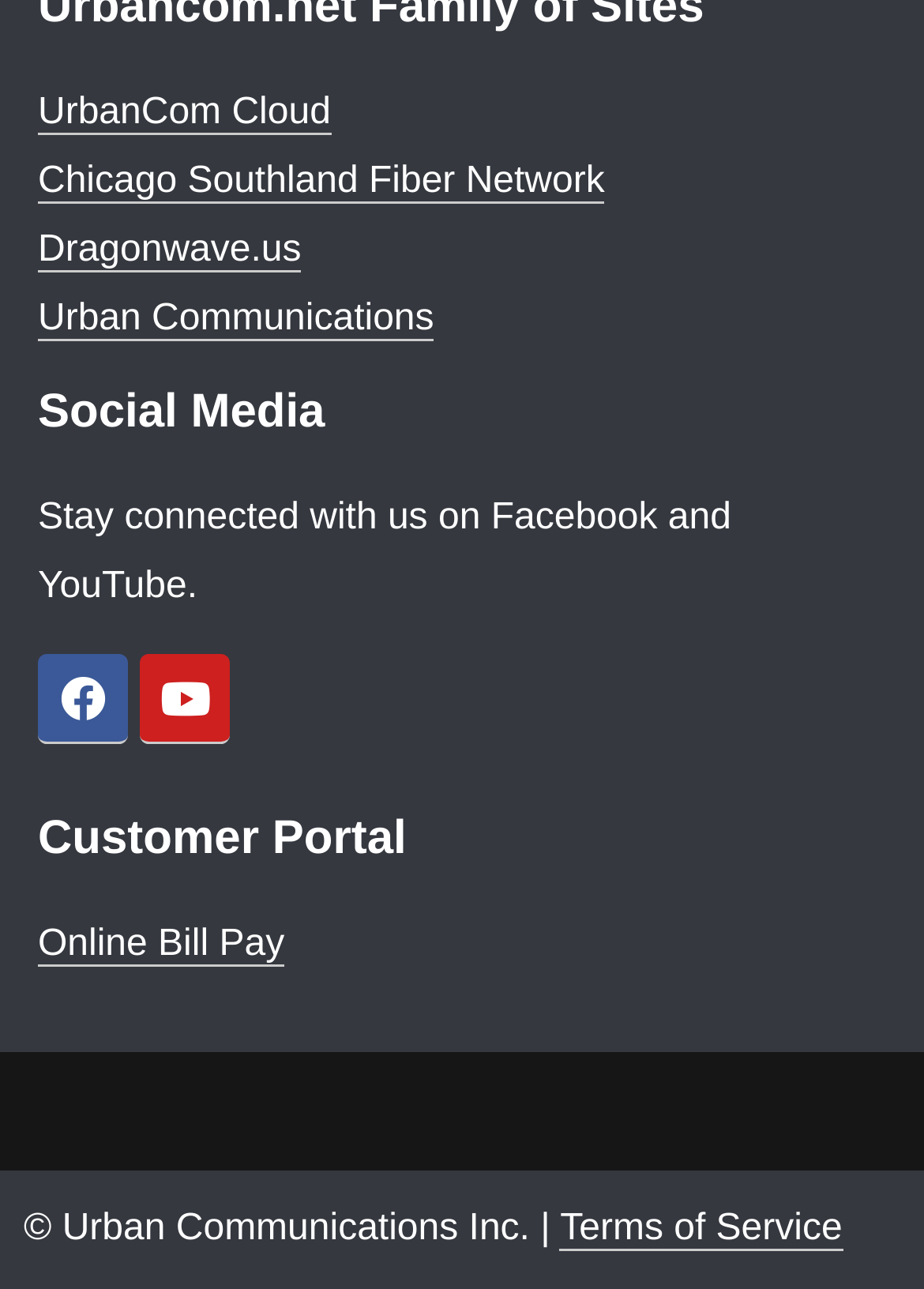What is the position of the 'Terms of Service' link?
Use the image to answer the question with a single word or phrase.

Bottom right